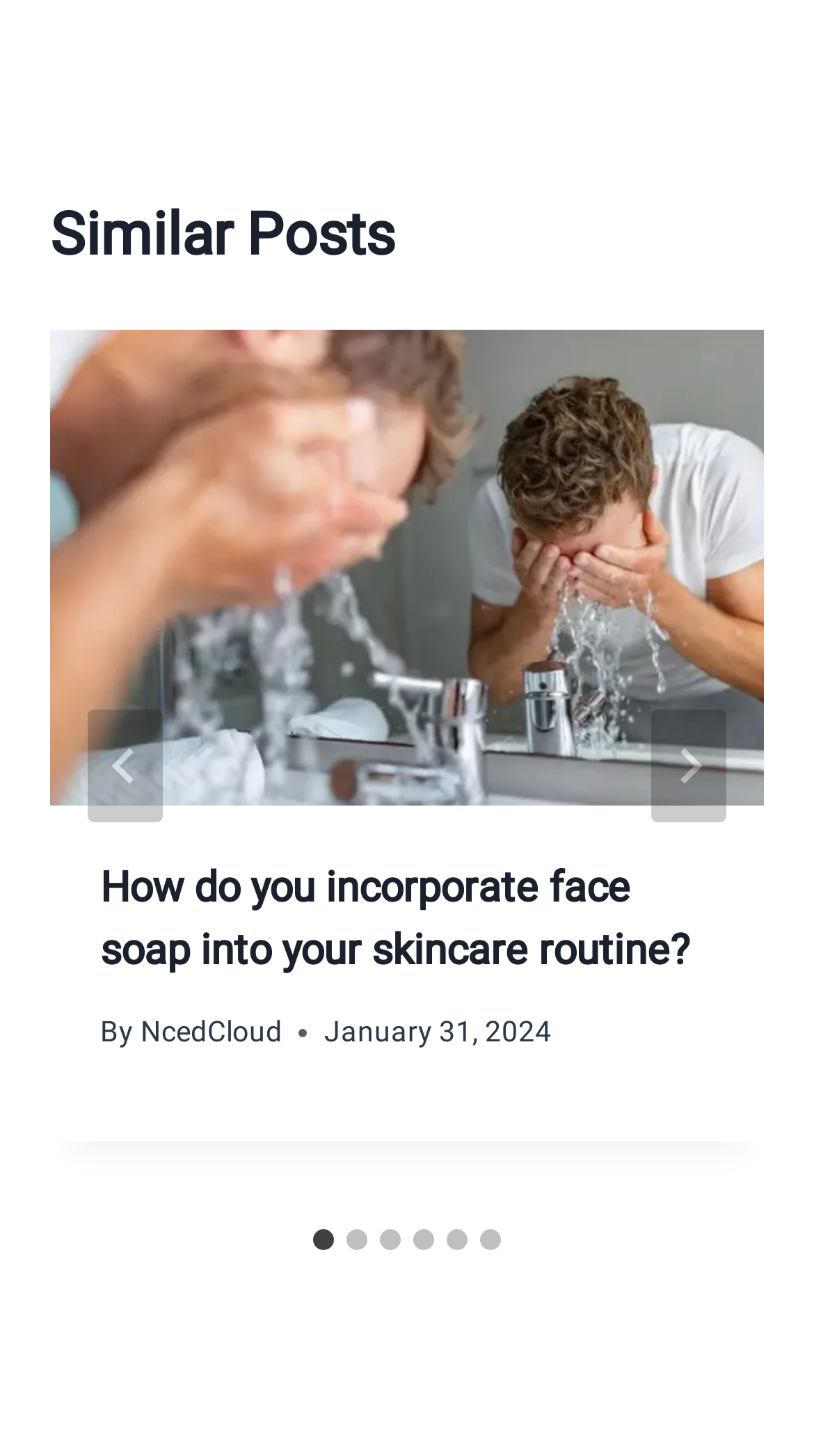Could you indicate the bounding box coordinates of the region to click in order to complete this instruction: "Go to last slide".

[0.108, 0.488, 0.2, 0.565]